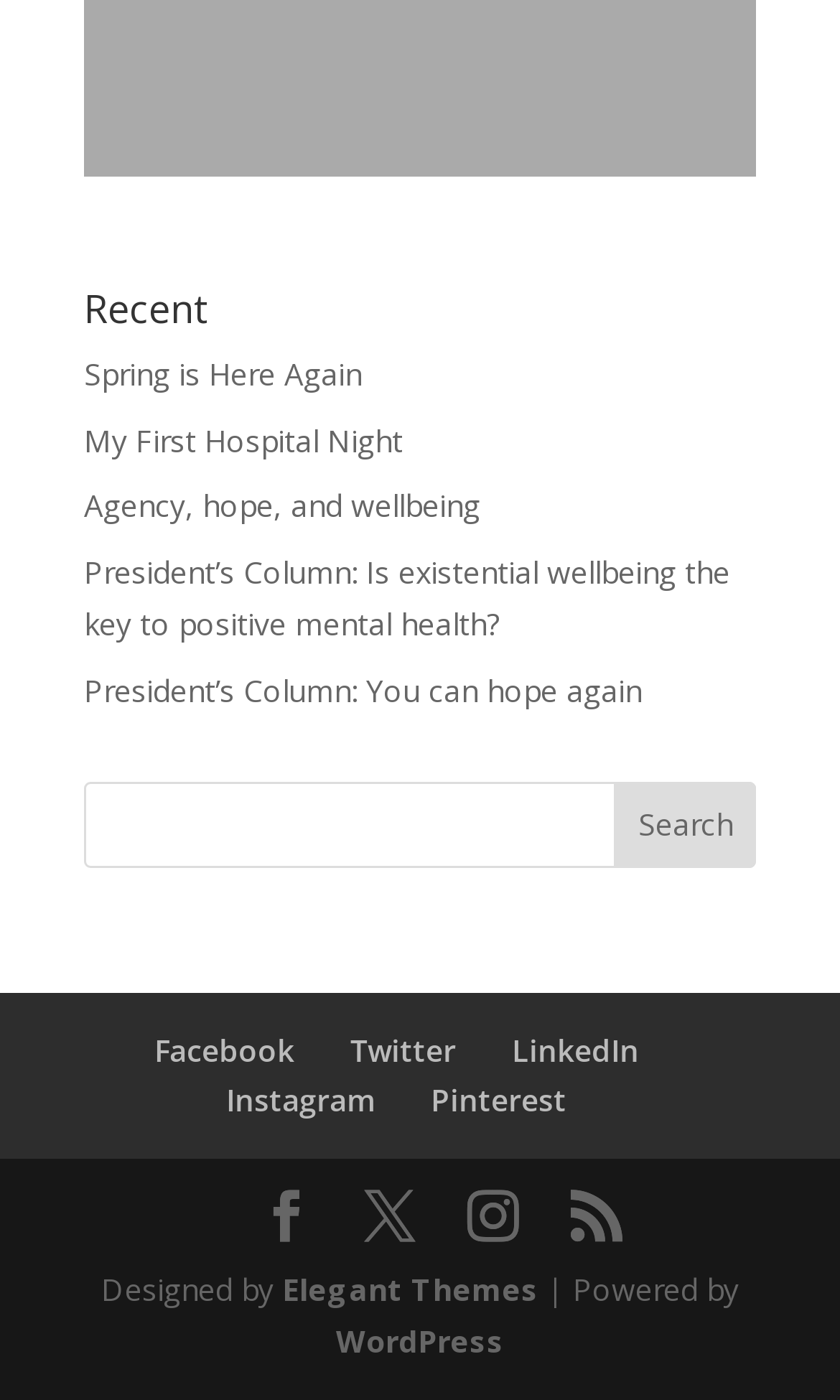Refer to the image and provide an in-depth answer to the question:
How many links are in the recent section?

I counted the number of links under the 'Recent' heading, which are 'Spring is Here Again', 'My First Hospital Night', 'Agency, hope, and wellbeing', 'President’s Column: Is existential wellbeing the key to positive mental health?', and 'President’s Column: You can hope again'.